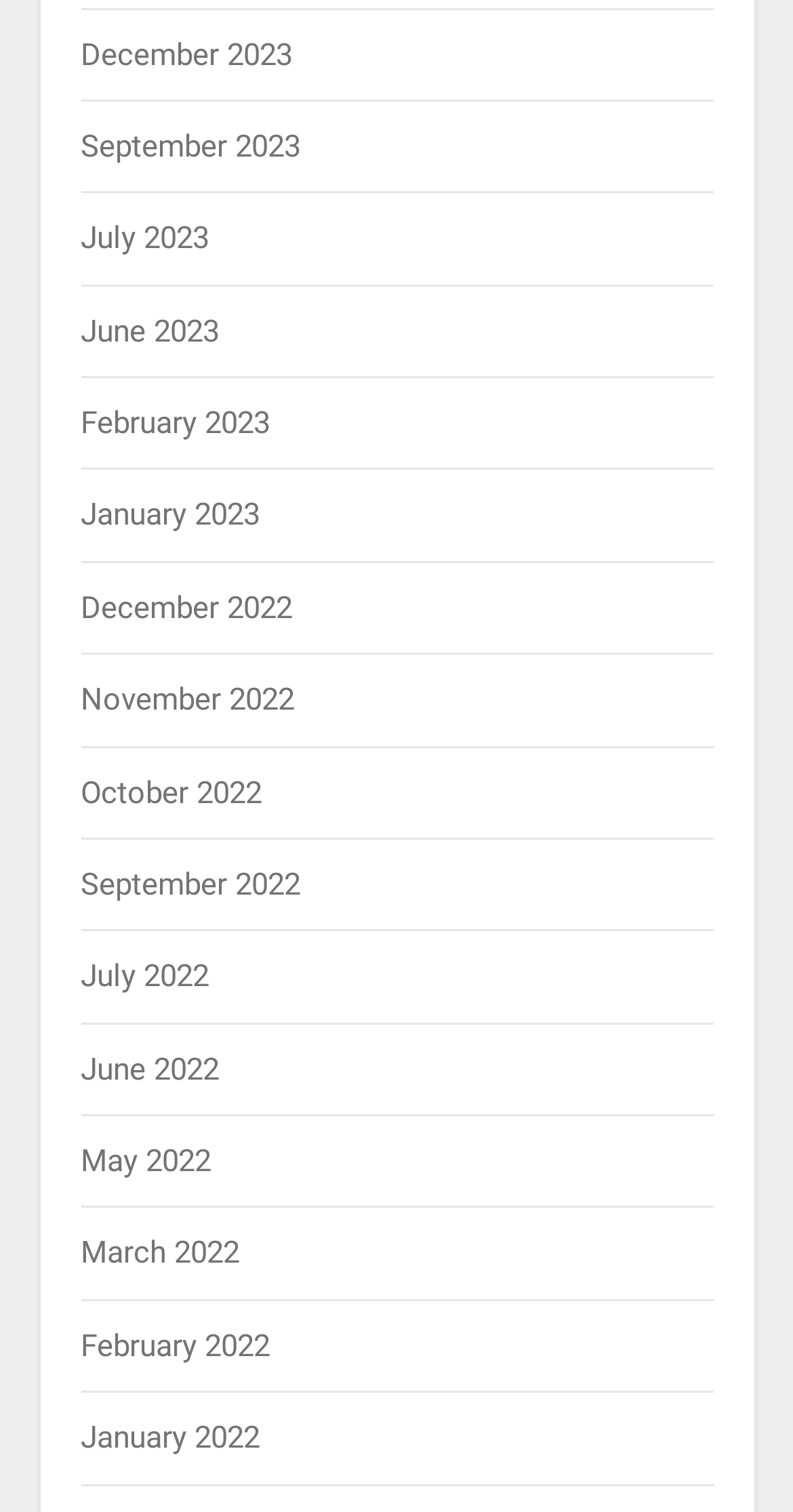Can you specify the bounding box coordinates of the area that needs to be clicked to fulfill the following instruction: "view December 2023"?

[0.101, 0.024, 0.368, 0.048]